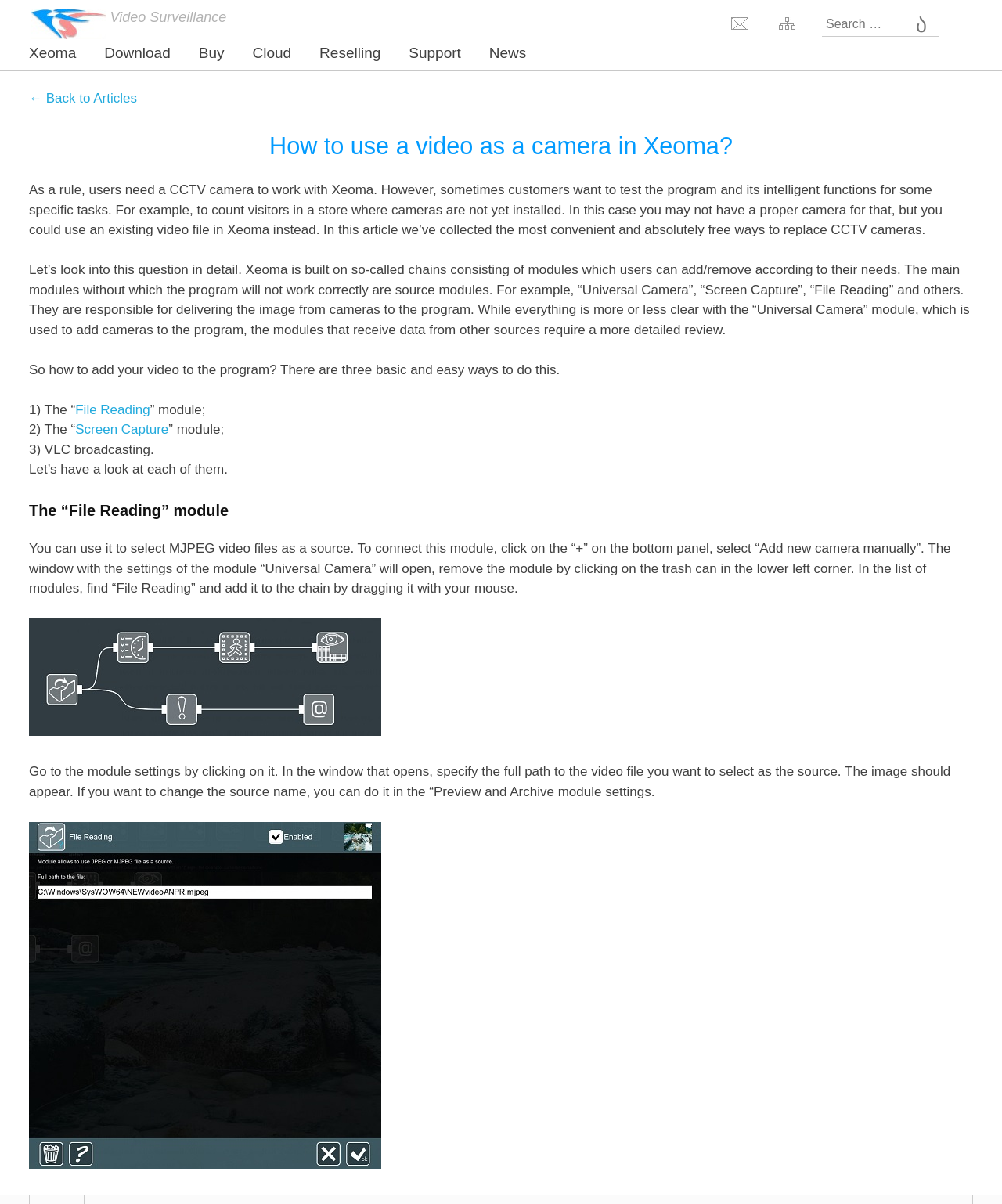Determine the bounding box coordinates of the clickable region to follow the instruction: "Visit The Gorila website".

None